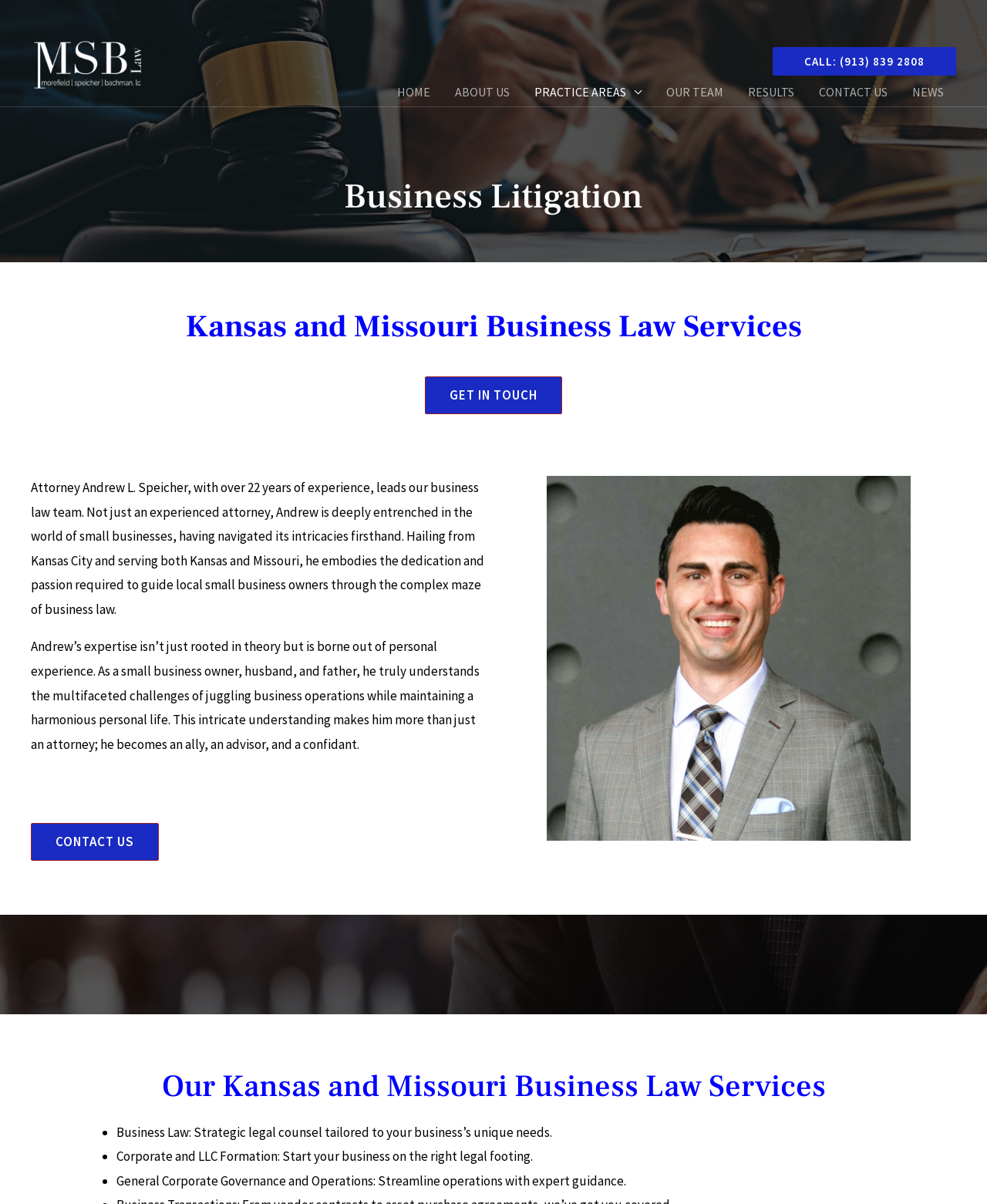What is the location of the law firm?
Use the image to give a comprehensive and detailed response to the question.

I found the location of the law firm by looking at the heading element that mentions 'Kansas and Missouri Business Law Services' and the text that mentions the law firm serving both Kansas and Missouri.